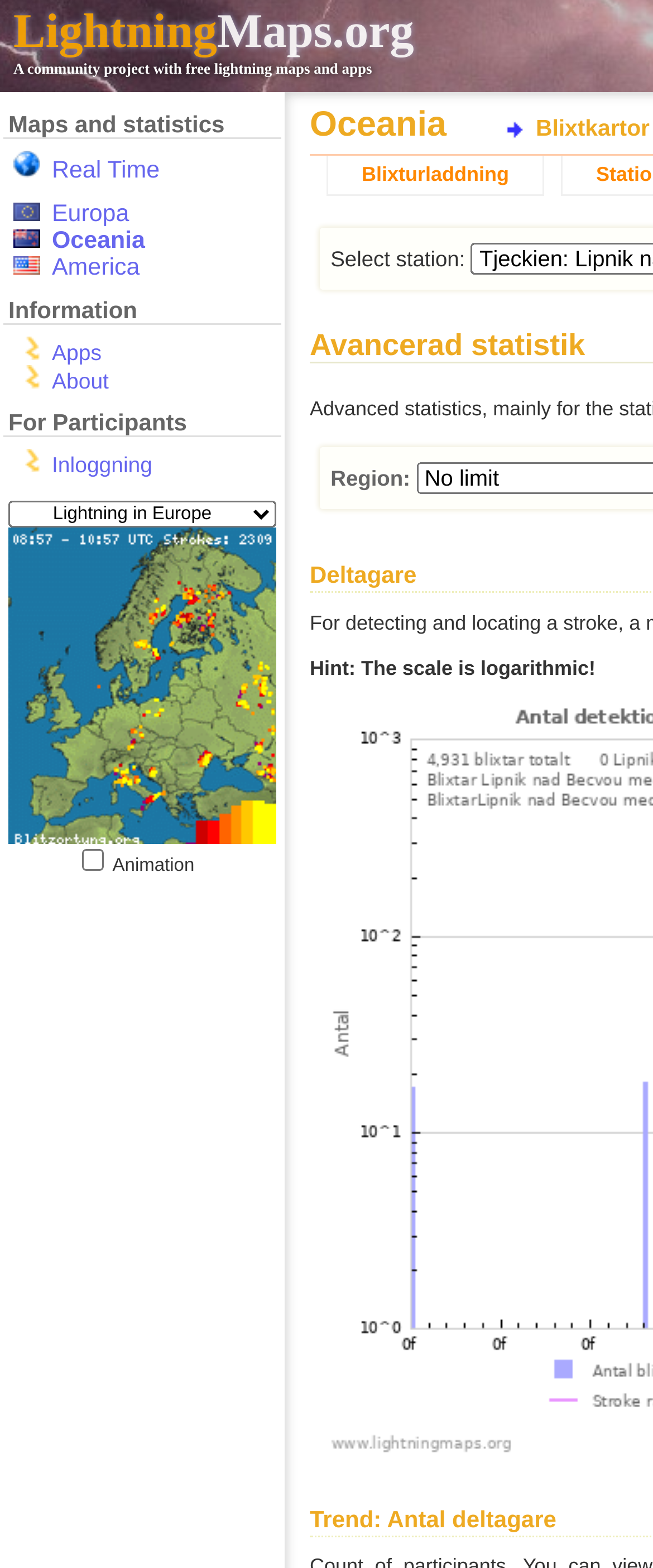Present a detailed account of what is displayed on the webpage.

This webpage is a community project that provides free lightning maps and apps. At the top, there is a heading that reads "LightningMaps.org" and a link with the same text. Below it, there is a brief description of the project. 

The main content of the page is divided into three sections: "Maps and statistics", "Information", and "For Participants". The "Maps and statistics" section has a list of links, including "Real Time", "Europa", "Oceania", and "America", which are likely options for viewing lightning maps. 

The "Information" section has links to "Apps" and "About" pages. The "For Participants" section has a link to "Inloggning", which means "Login" in Swedish. 

On the right side of the page, there is a combobox and a link below it. Further down, there is a checkbox labeled "Animation" that is currently unchecked. 

Below the main content, there is a section with a link to "Blixturladdning", which means "Lightning strike" in Swedish. This section has a heading that reads "Select station:" and another that reads "Region:". 

Finally, there is a static text that provides a hint, stating that the scale is logarithmic.